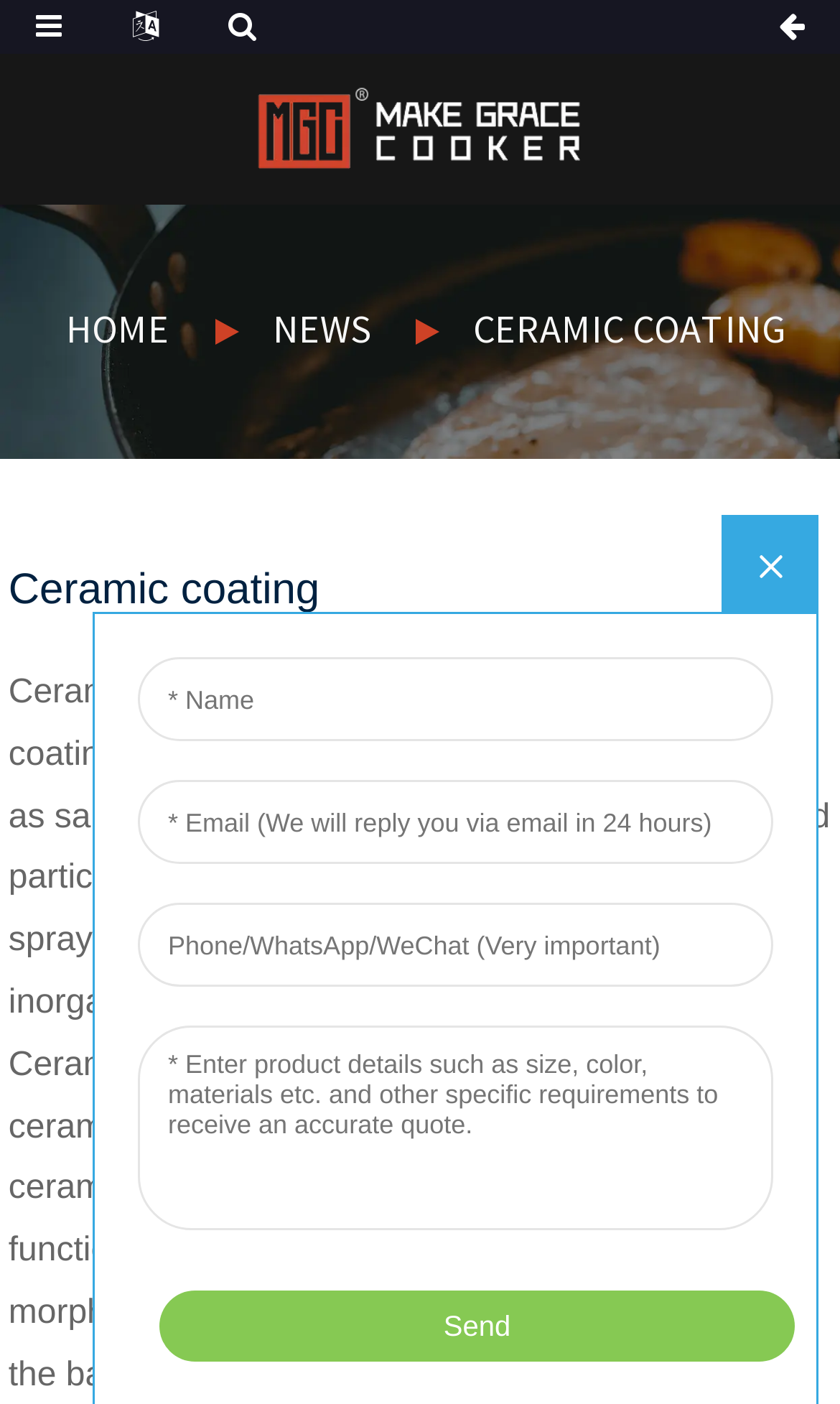Generate a comprehensive caption for the webpage you are viewing.

The webpage is about ceramic coating, with a prominent logo at the top center, surrounded by navigation links to "HOME", "NEWS", and "CERAMIC COATING" on either side. 

Below the logo, there is a large heading that reads "Ceramic coating" in a prominent font. 

Underneath the heading, there is a block of text that explains what ceramic coating is, stating that it is a non-metallic inorganic coating that does not contain toxic or harmful substances, similar to ceramic. The text further describes the process of creating this coating, involving the spraying of molten or semi-molten particles onto a metal surface to form a protective layer.

There is also a figure at the very top of the page, which takes up the full width, but its content is not specified.